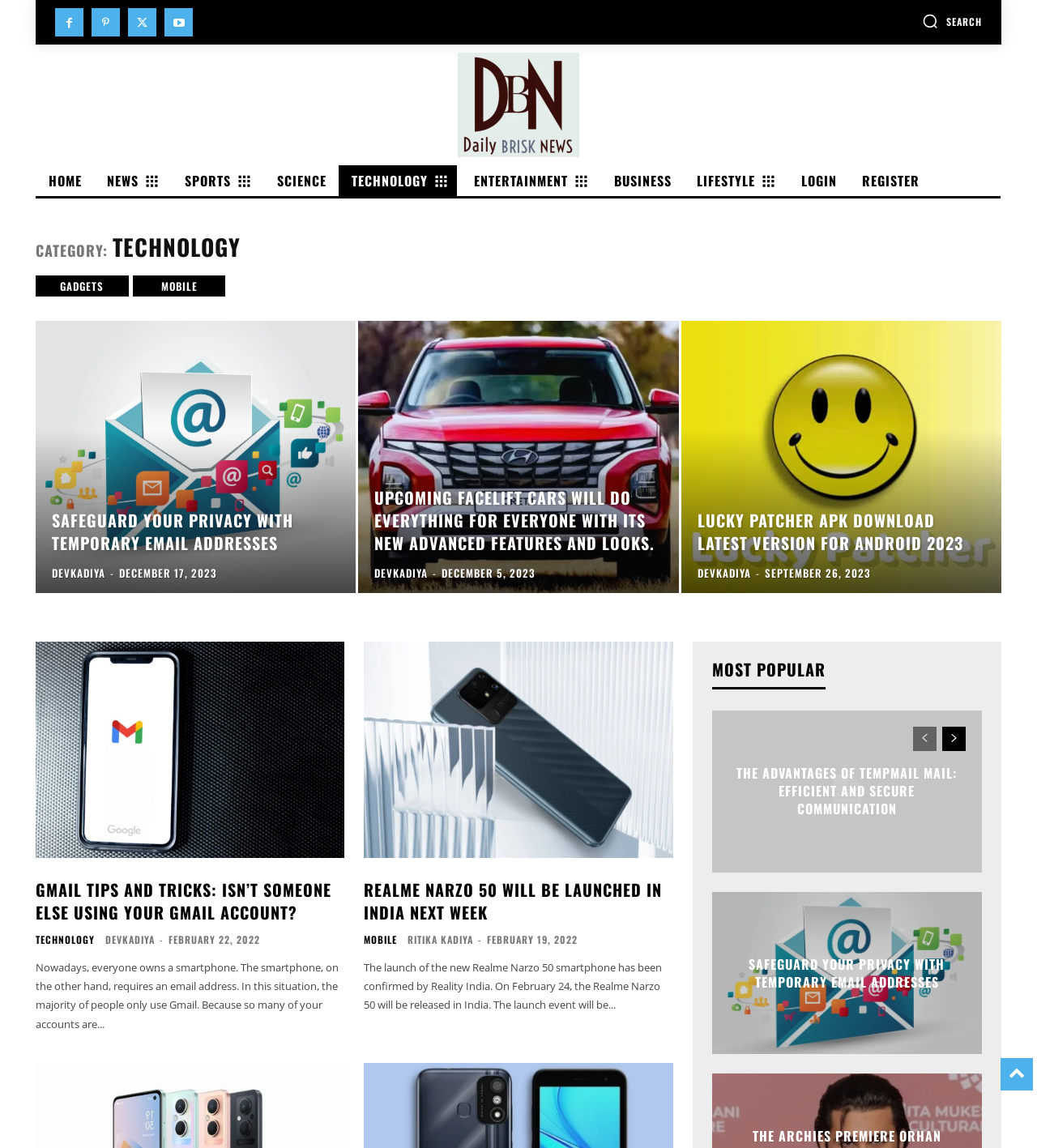Craft a detailed narrative of the webpage's structure and content.

This webpage is a technology news website, specifically focused on the "TECHNOLOGY" category. At the top, there is a logo and a search bar with a magnifying glass icon. Below the search bar, there is a navigation menu with links to various categories, including "HOME", "NEWS", "SPORTS", "SCIENCE", "TECHNOLOGY", "ENTERTAINMENT", "BUSINESS", "LIFESTYLE", "LOGIN", and "REGISTER".

The main content area is divided into two sections. The left section has a heading "CATEGORY: TECHNOLOGY" and below it, there are two subheadings "GADGETS" and "MOBILE". Under each subheading, there are links to related news articles.

The right section has a list of news articles, each with a title, a brief summary, and a timestamp. The articles are arranged in a vertical list, with the most recent articles at the top. Each article has a title in uppercase letters, followed by a brief summary and a timestamp. The timestamps are in the format "MONTH DAY, YEAR".

There are also links to other articles and categories scattered throughout the page, including a "MOST POPULAR" section at the bottom. The page has a pagination system, with "prev-page" and "next-page" links at the bottom to navigate to other pages.

Overall, the webpage is a news aggregator focused on technology, with a clean and organized layout, making it easy to navigate and find relevant news articles.